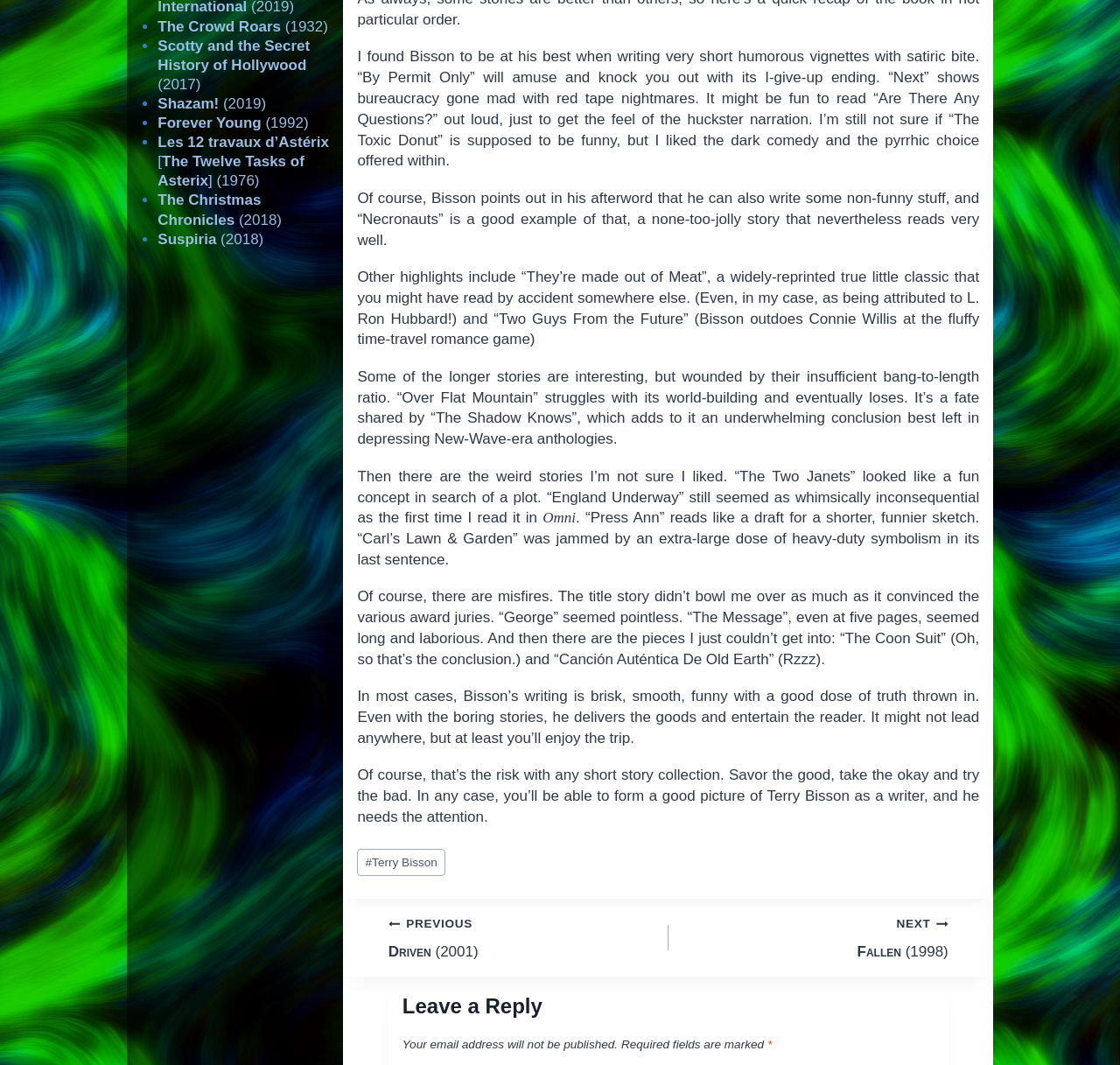Please determine the bounding box coordinates for the UI element described here. Use the format (top-left x, top-left y, bottom-right x, bottom-right y) with values bounded between 0 and 1: Produse

None